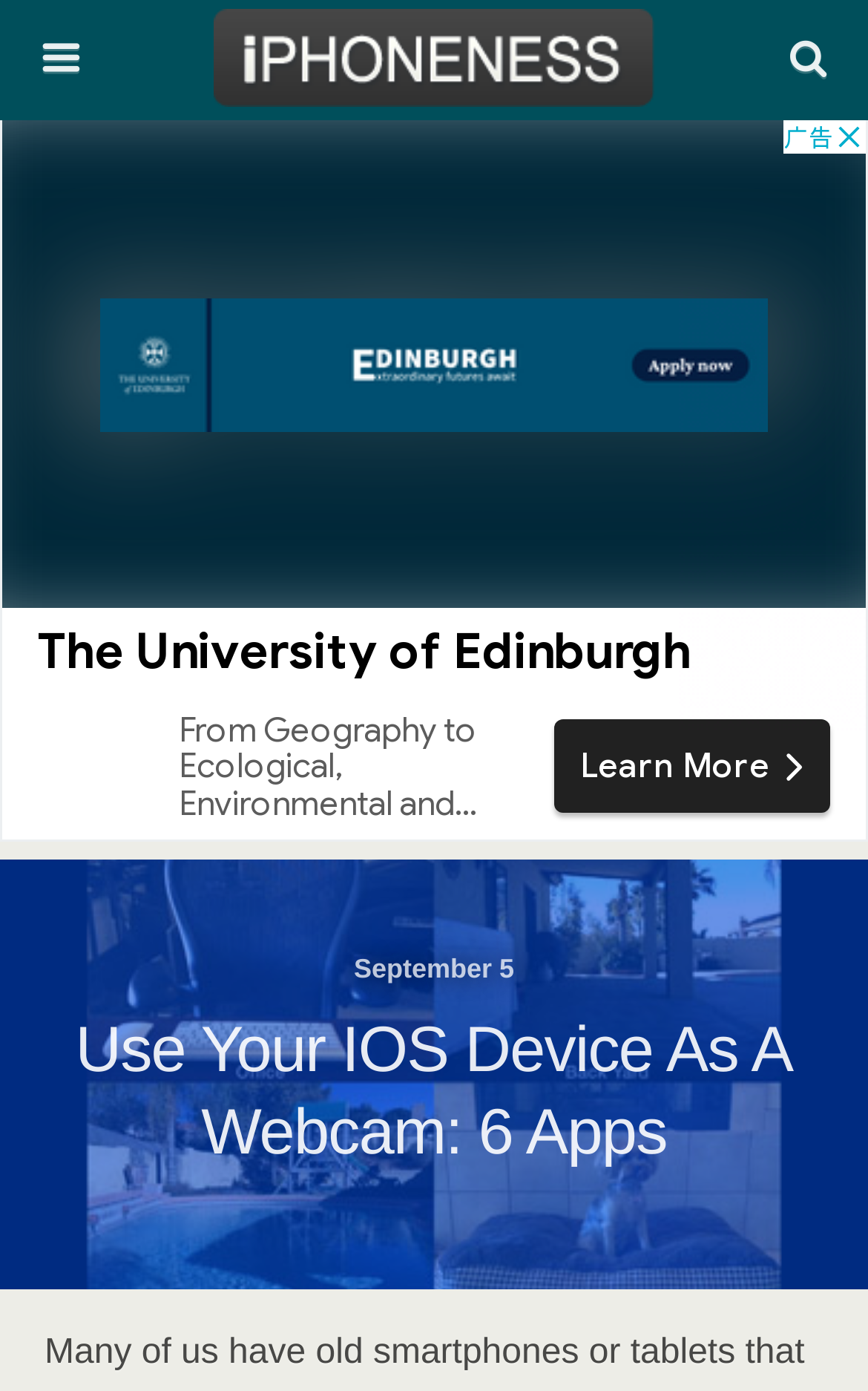How many buttons are there on the top section?
Please look at the screenshot and answer using one word or phrase.

1